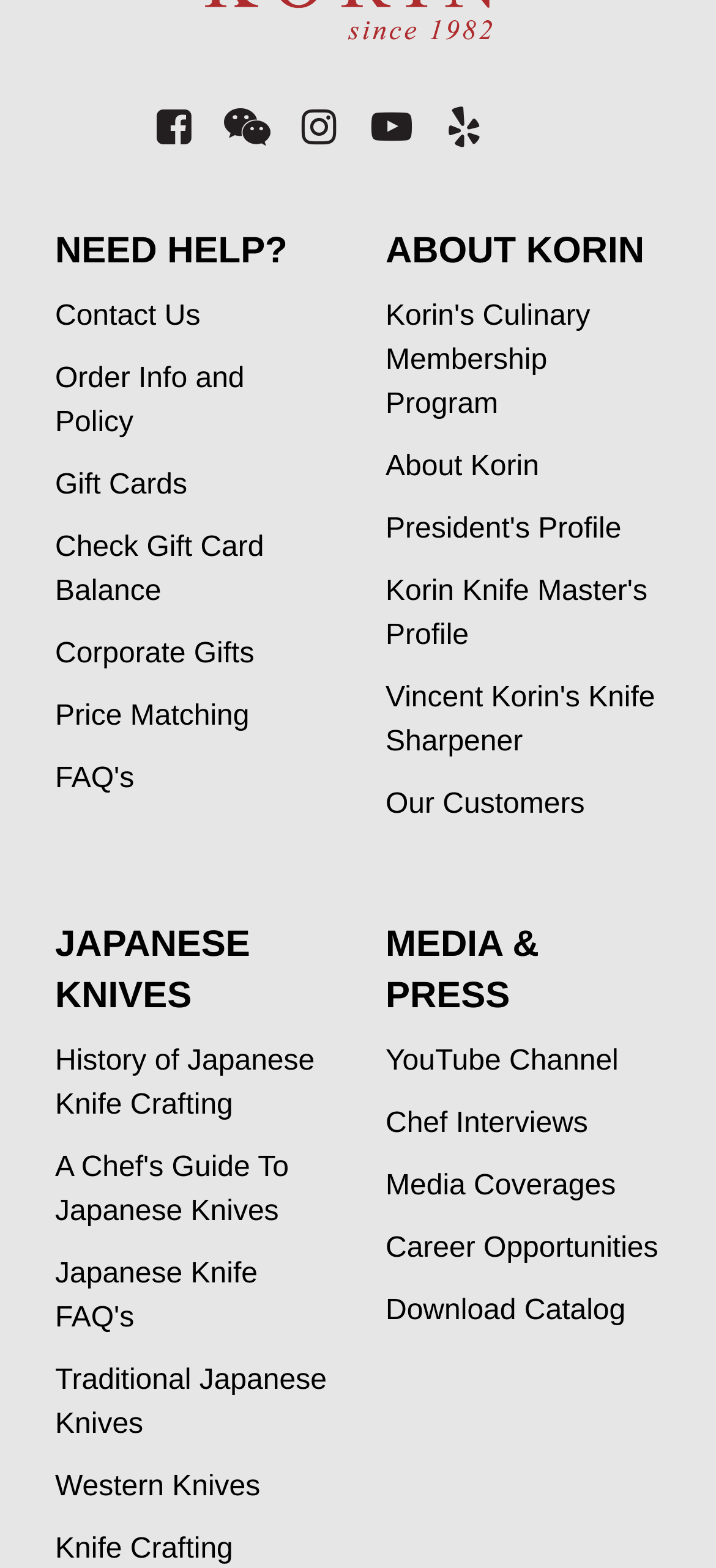Locate the bounding box coordinates of the element I should click to achieve the following instruction: "Check gift card balance".

[0.077, 0.336, 0.462, 0.392]